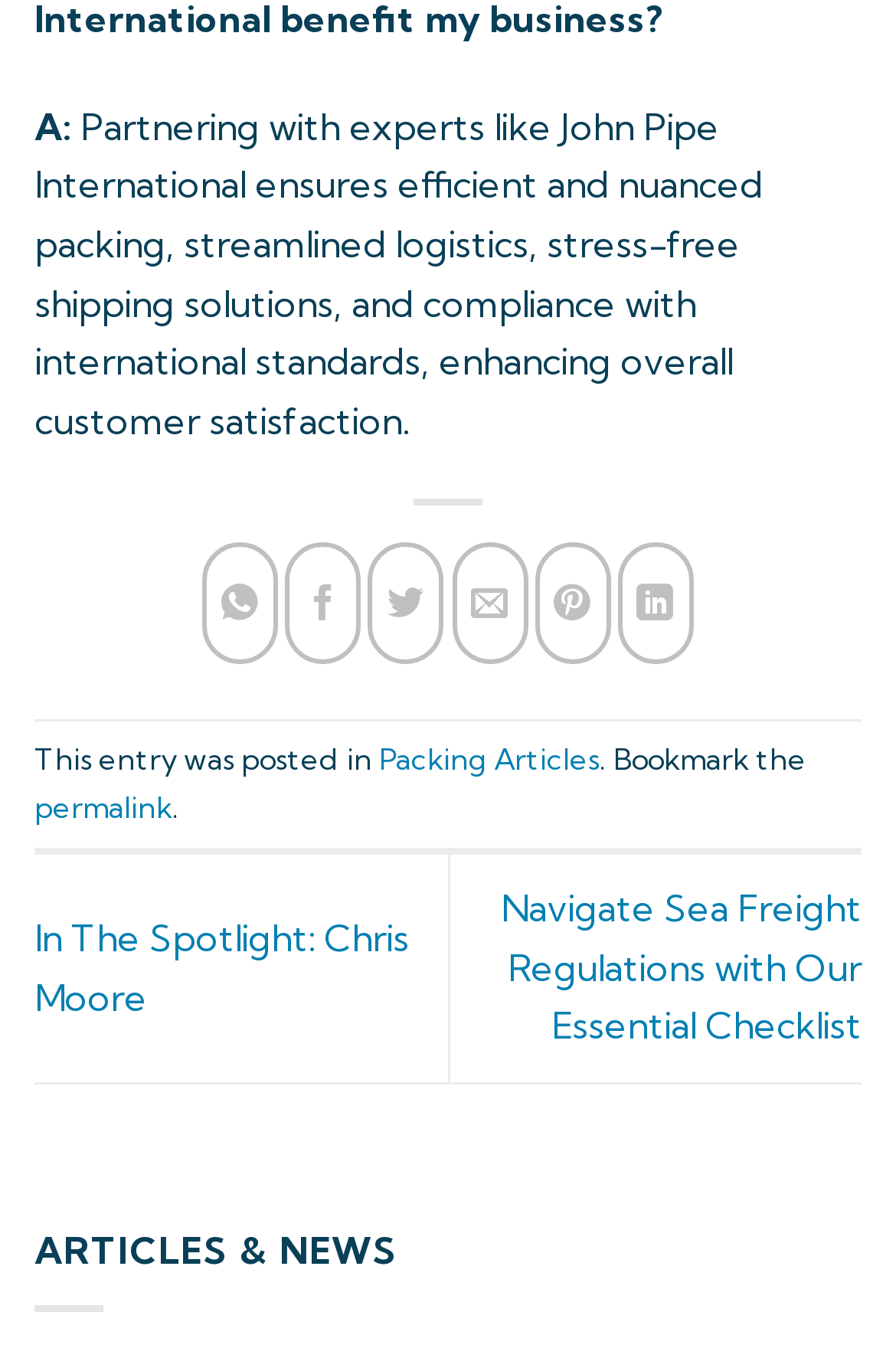Please answer the following question using a single word or phrase: 
What section is the webpage displaying?

ARTICLES & NEWS